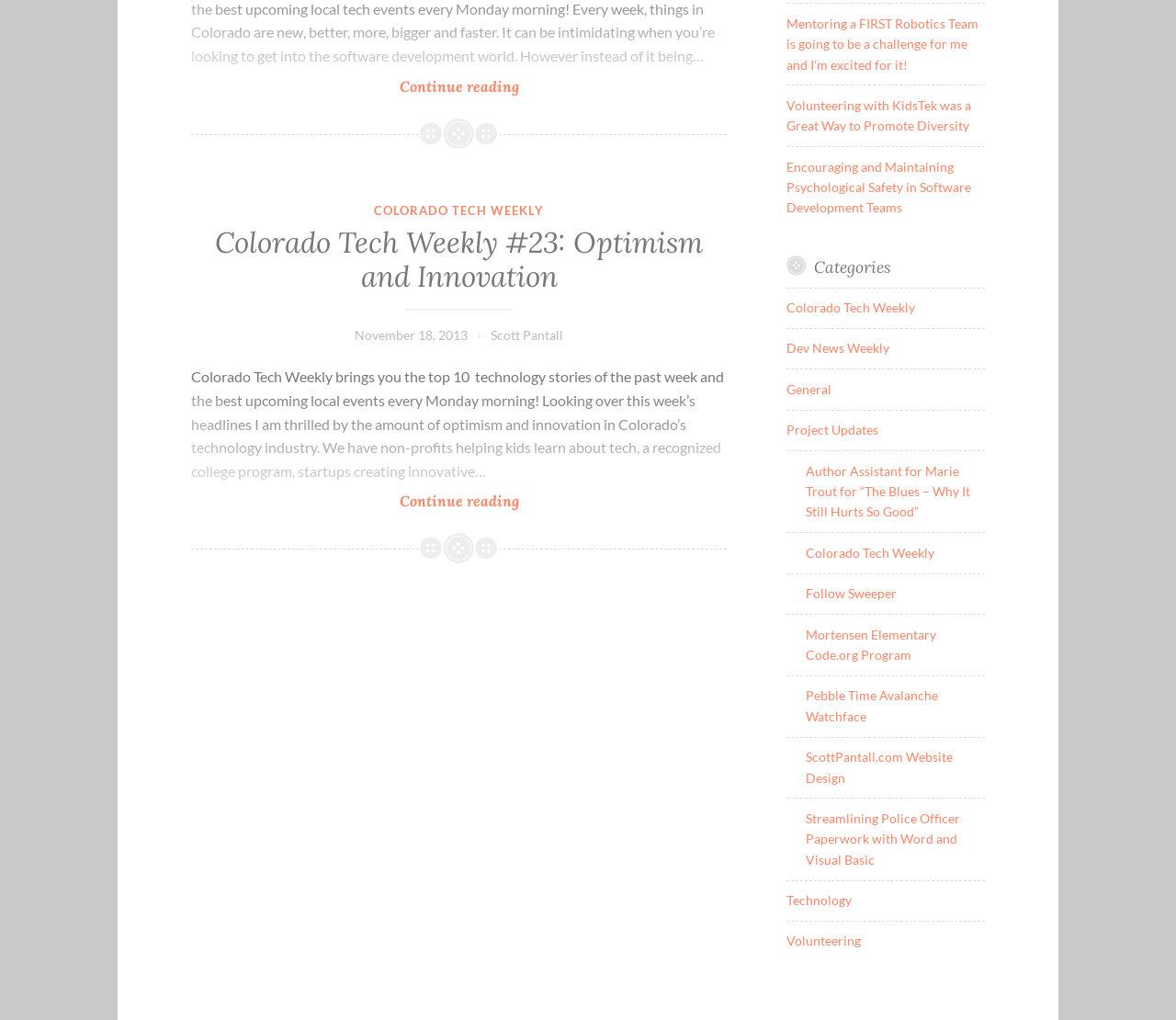Please find the bounding box for the UI component described as follows: "Colorado Tech Weekly".

[0.318, 0.199, 0.463, 0.213]